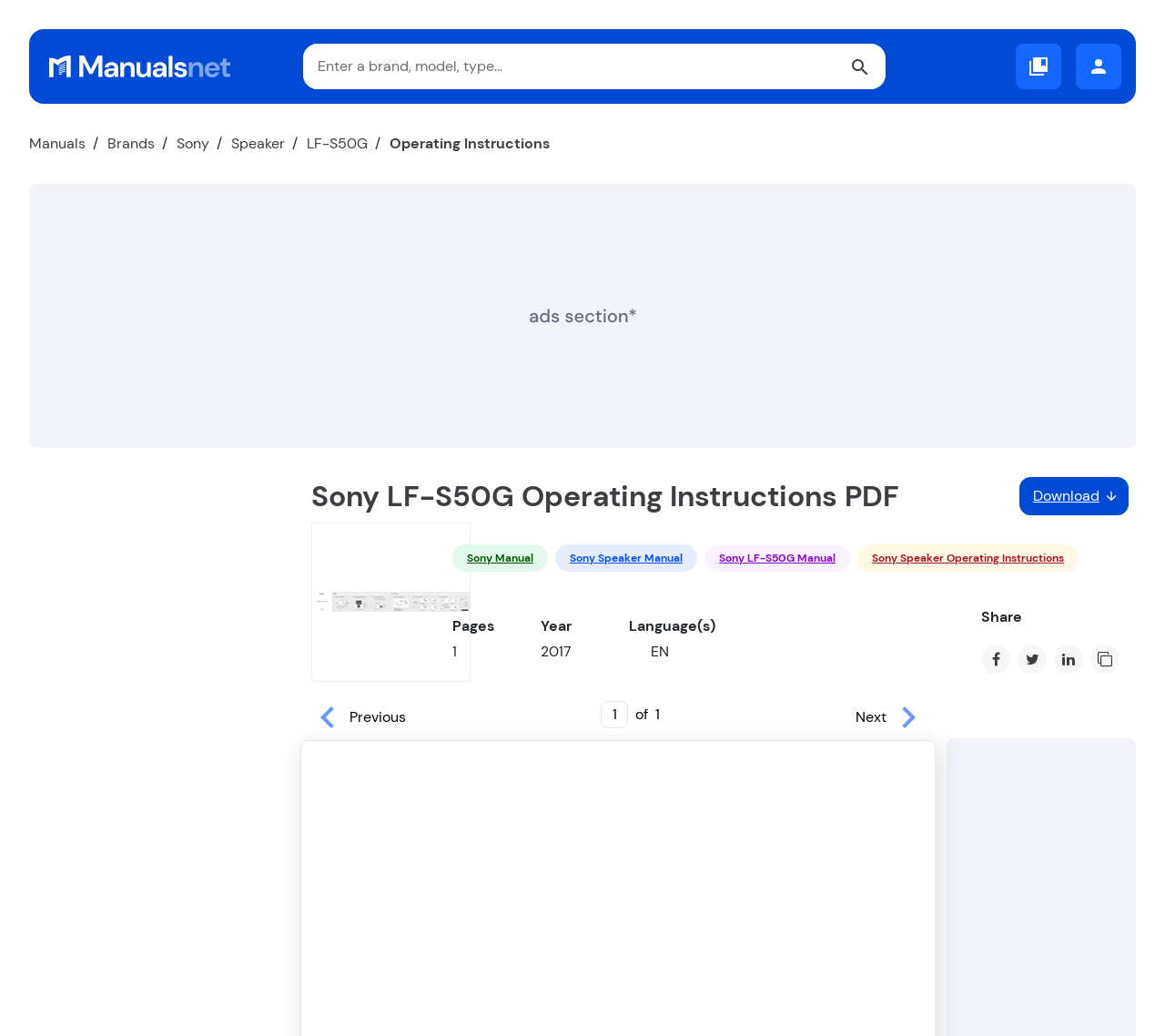Find the bounding box coordinates of the area to click in order to follow the instruction: "Click on the Projects button".

[0.872, 0.042, 0.911, 0.086]